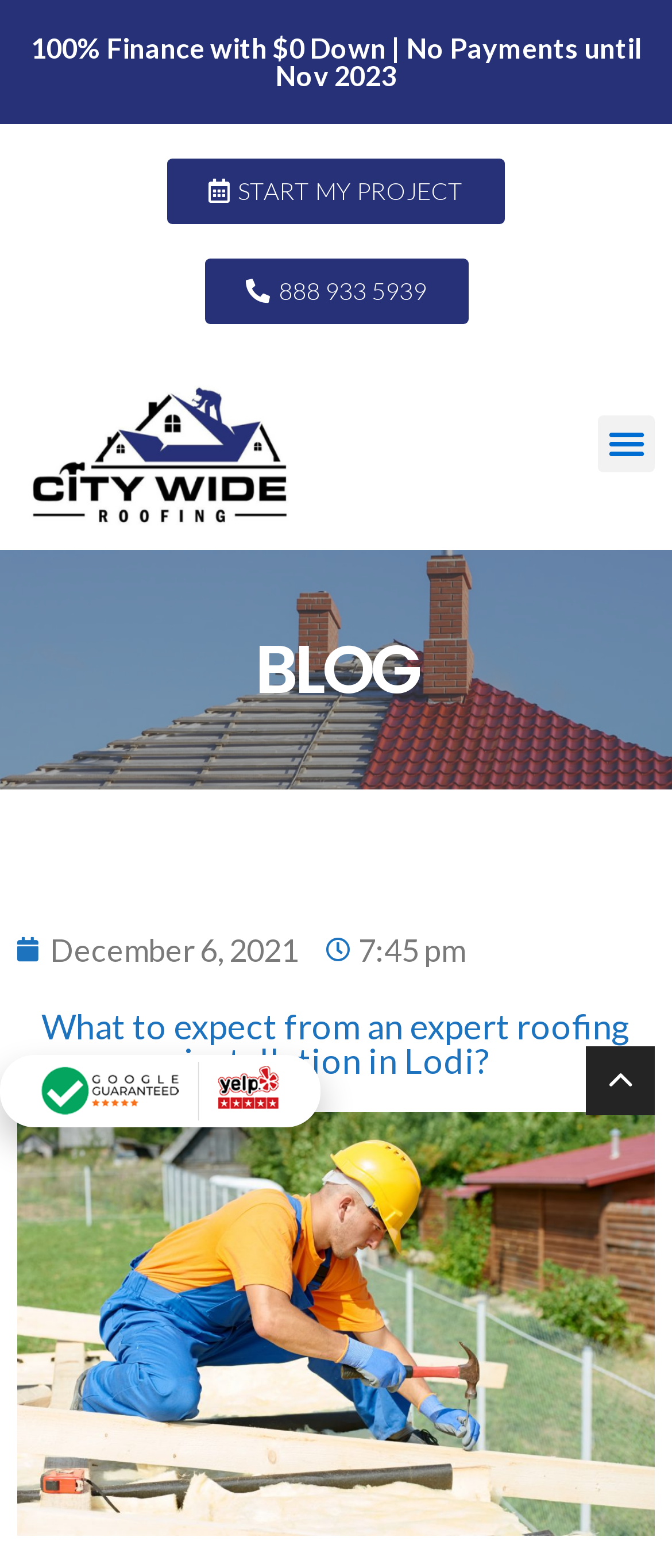Provide a thorough description of the webpage you see.

The webpage appears to be about roofing installation services in Lodi, with a focus on expert roofing installation. At the top of the page, there is a prominent heading that reads "100% Finance with $0 Down | No Payments until Nov 2023", which suggests that the company offers financing options for their services. 

Below this heading, there are two links: "START MY PROJECT" and a phone number "888 933 5939", which are likely calls-to-action for potential customers. To the right of these links, there is a button labeled "Menu Toggle" that is not currently expanded.

On the left side of the page, there is a link with no text, which may be an icon or image. Below this link, there is a heading that reads "BLOG", which suggests that the company has a blog section on their website. Under the "BLOG" heading, there is a link to a specific blog post dated "December 6, 2021", along with the time "7:45 pm".

Further down the page, there is a main heading that reads "What to expect from an expert roofing installation in Lodi?", which is likely the title of the main content section. To the right of this heading, there is another link with no text, which may be an icon or image.